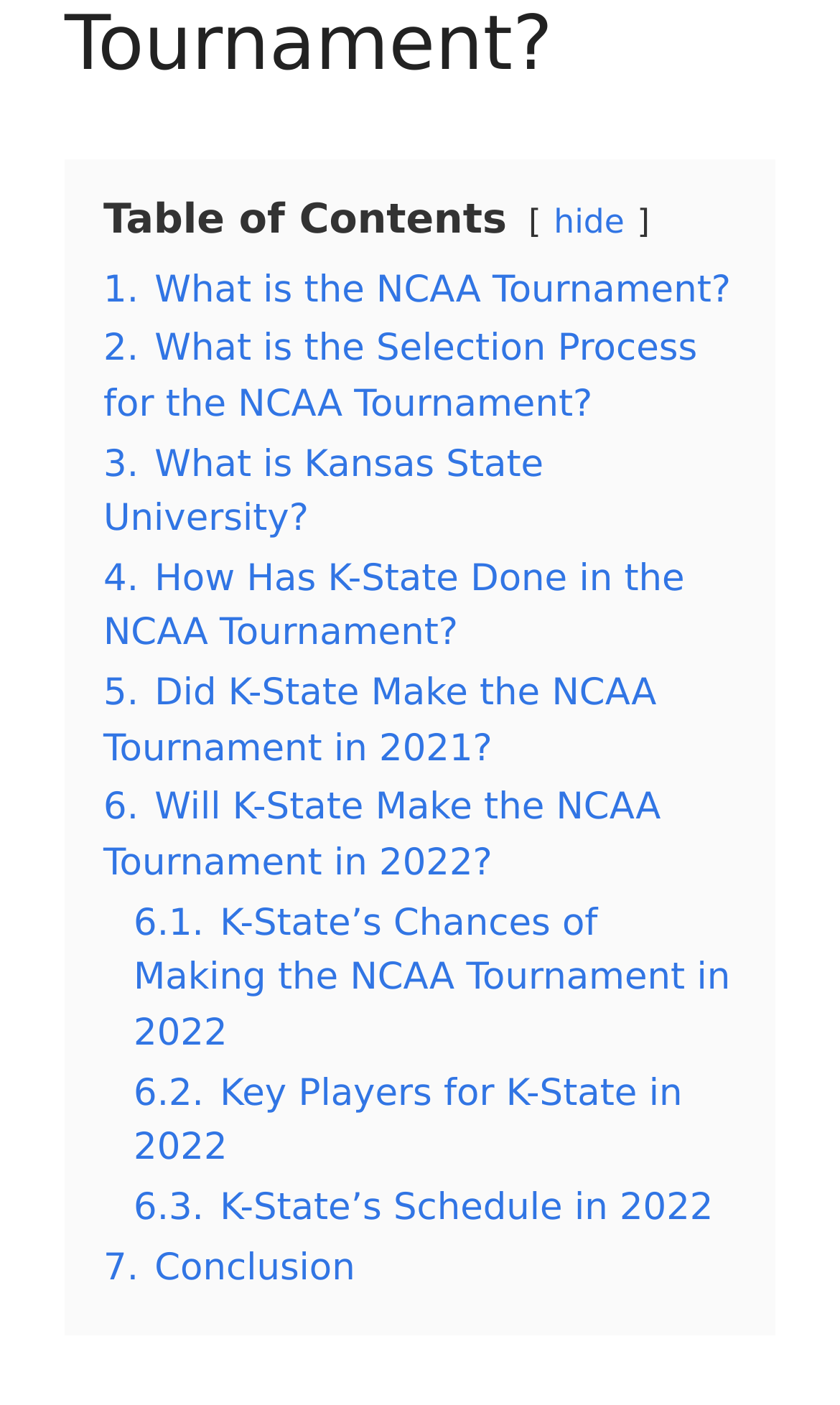Can you give a detailed response to the following question using the information from the image? How many subtopics are there under link 6?

Link 6 has three subtopics, which are labeled 6.1, 6.2, and 6.3. These subtopics appear to discuss specific aspects related to Kansas State University's participation in the NCAA Tournament in 2022.